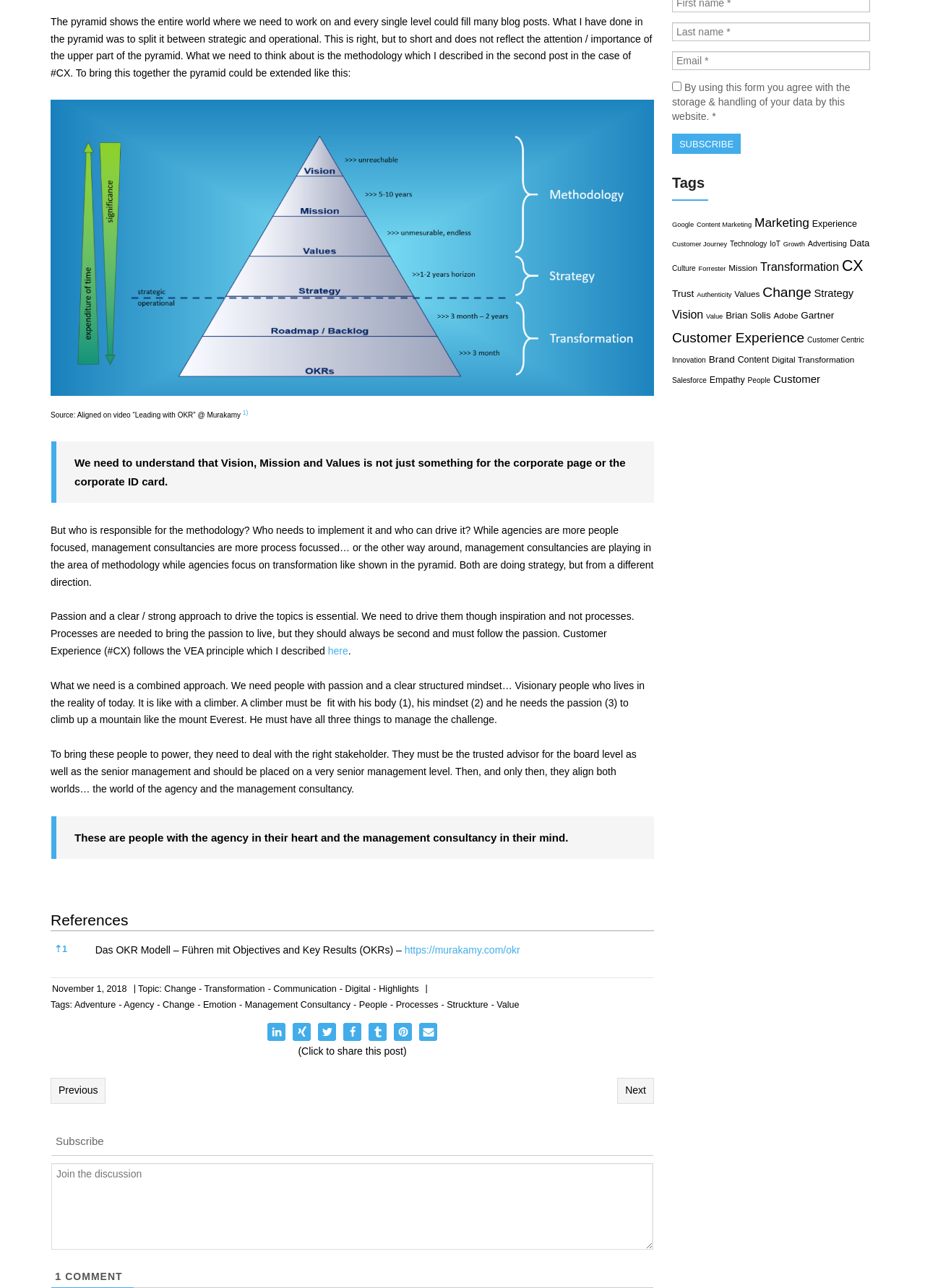What is the title of the figure in the blog post?
Provide a fully detailed and comprehensive answer to the question.

I determined the title of the figure in the blog post by looking at the OCR text of the image, which says 'Directions - Agencies and Management Consultancies in a changing world of people and processes: Agency vs. Management Consultancy... or People vs. Processes - Meeting people and talking about topics drives me always to re-think topics, directions and ideas.'